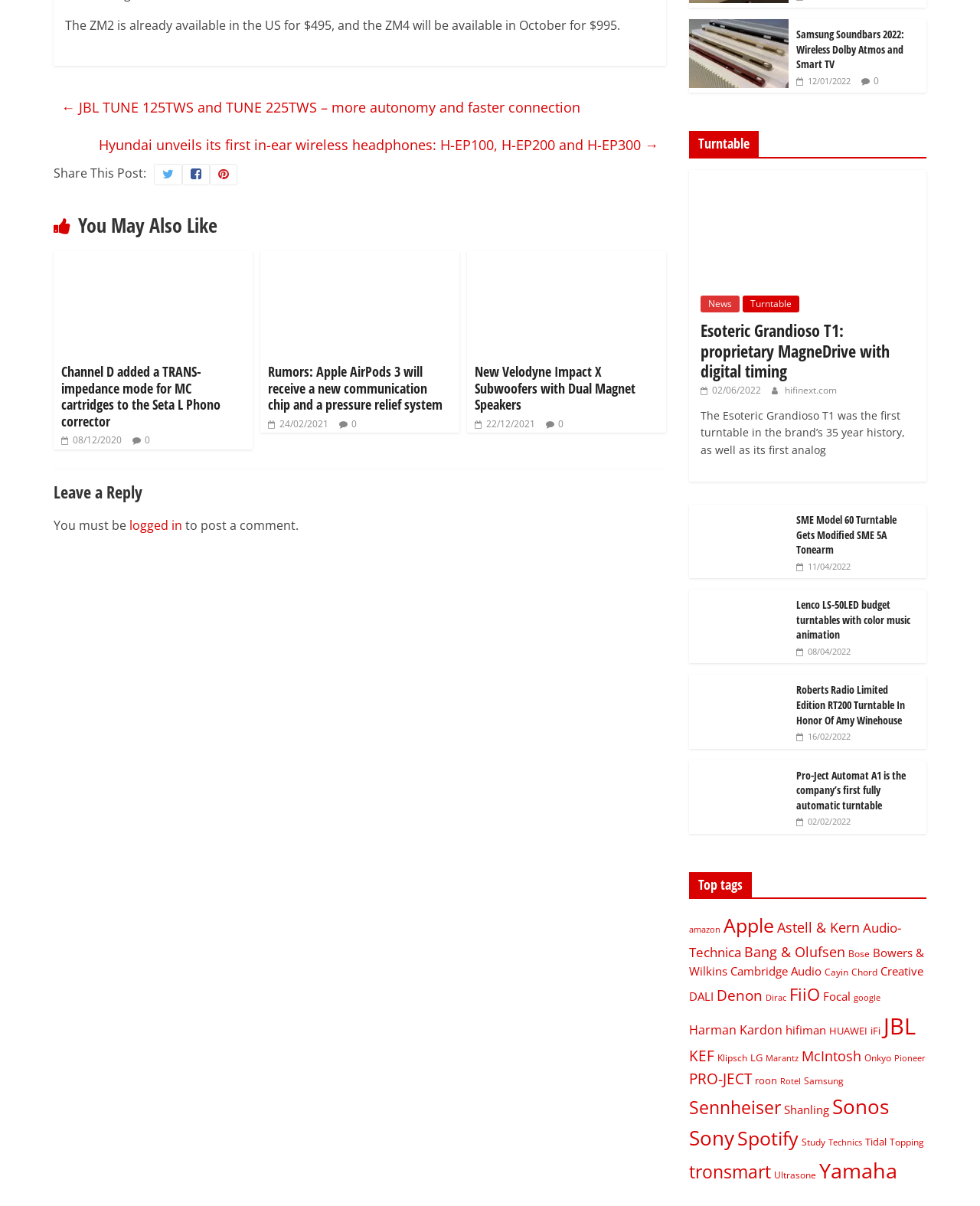Please provide a one-word or short phrase answer to the question:
What is the name of the company that released the Limited Edition RT200 Turntable?

Roberts Radio